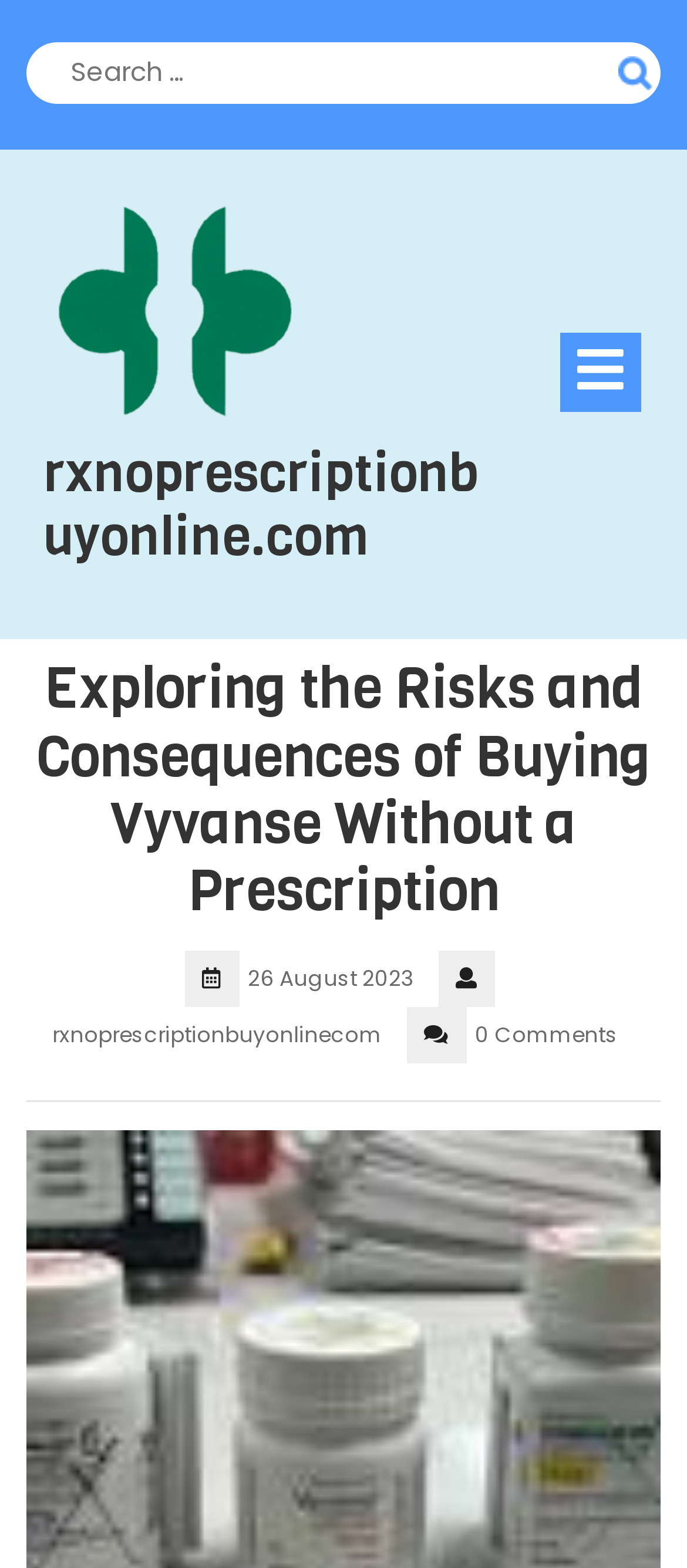What is the domain of the website?
Please utilize the information in the image to give a detailed response to the question.

I found the domain of the website by looking at the link element with the text 'rxnoprescriptionbuyonline.com' which is located at the top of the webpage, and also by looking at the image element with the same text, which suggests that it is the domain of the website.